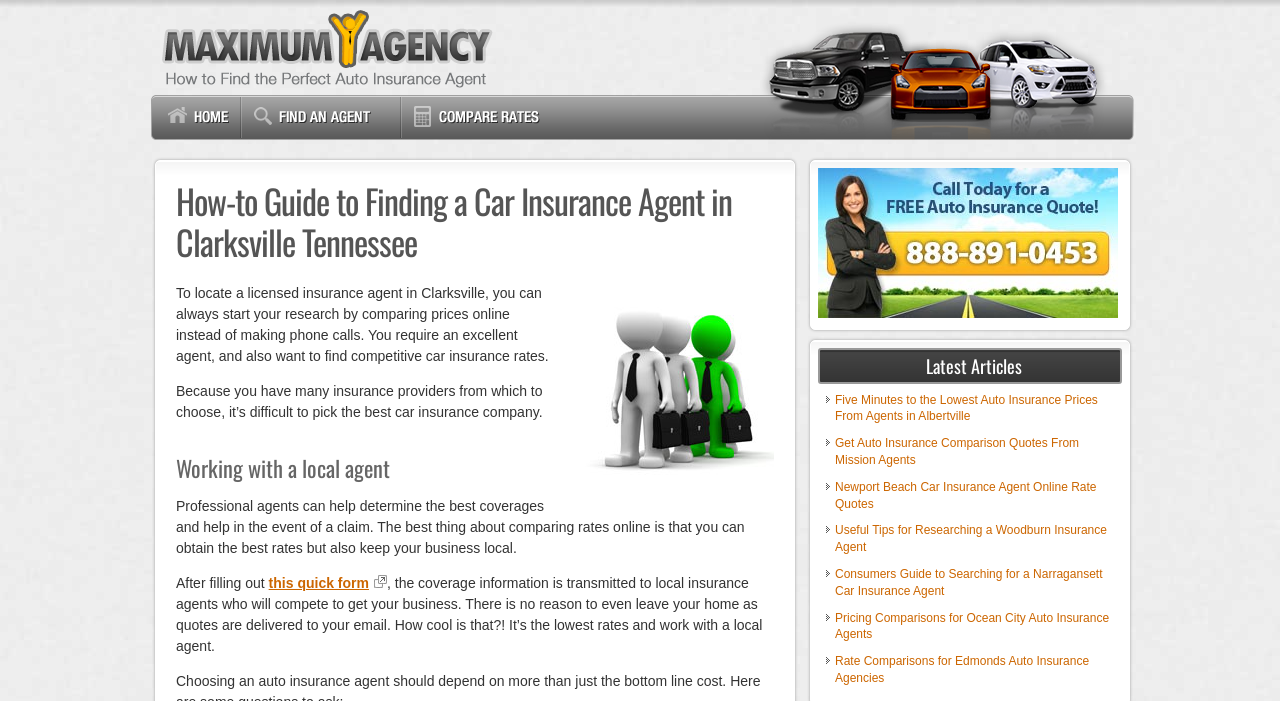Highlight the bounding box coordinates of the region I should click on to meet the following instruction: "Read Five Minutes to the Lowest Auto Insurance Prices From Agents in Albertville".

[0.652, 0.56, 0.858, 0.604]